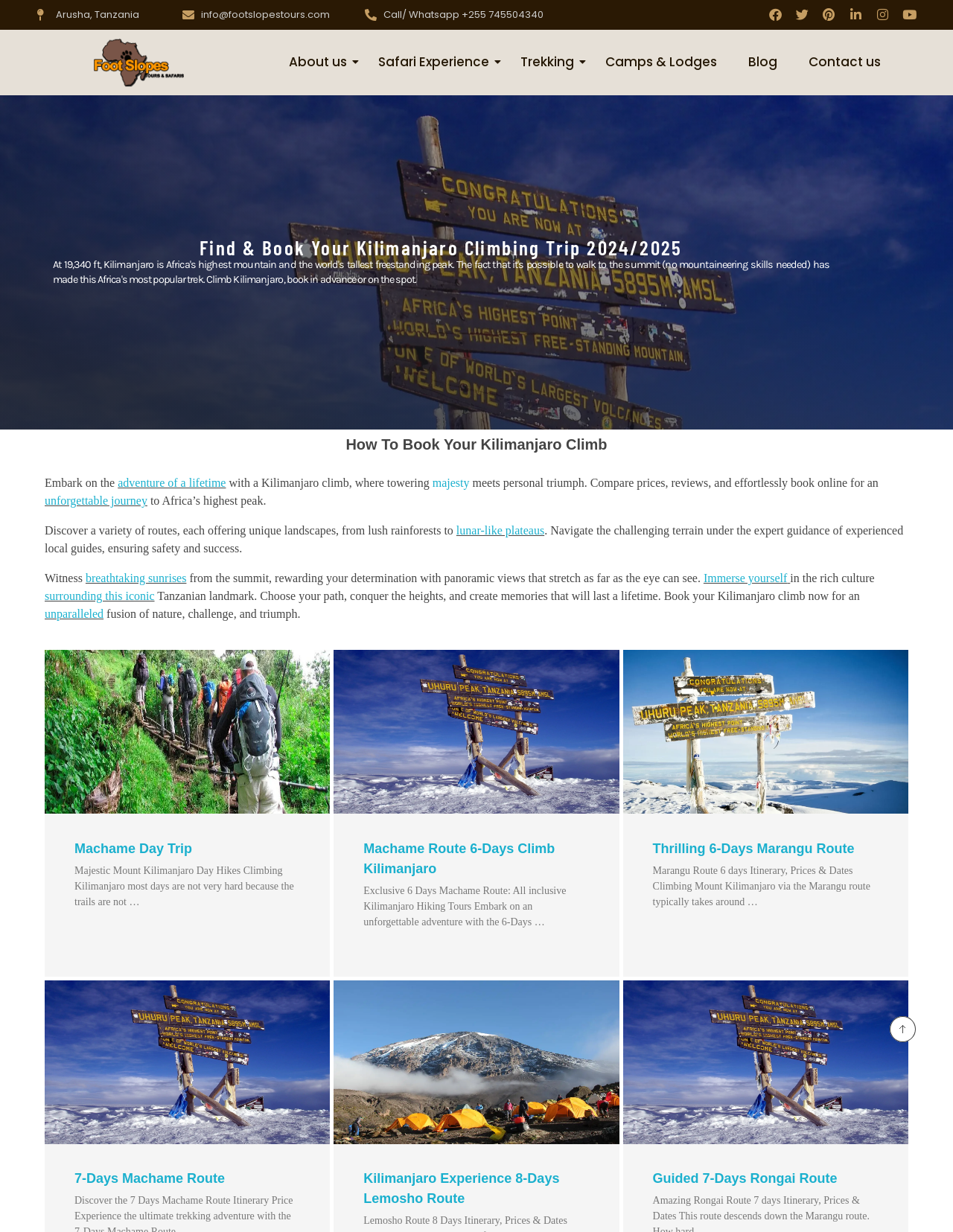Locate the bounding box of the UI element with the following description: "Blog".

[0.778, 0.042, 0.824, 0.059]